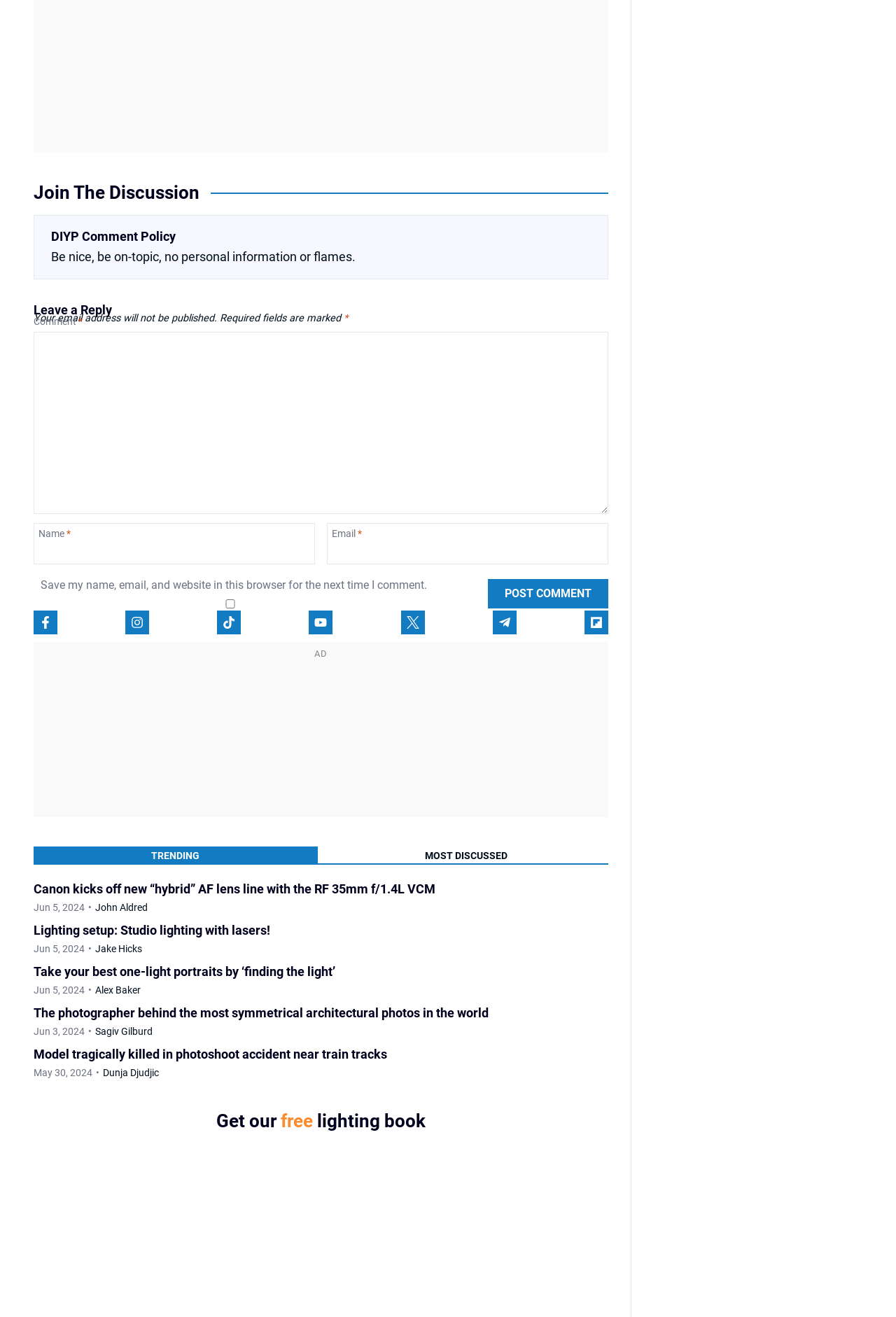Highlight the bounding box coordinates of the region I should click on to meet the following instruction: "Leave a comment".

[0.038, 0.229, 0.679, 0.241]